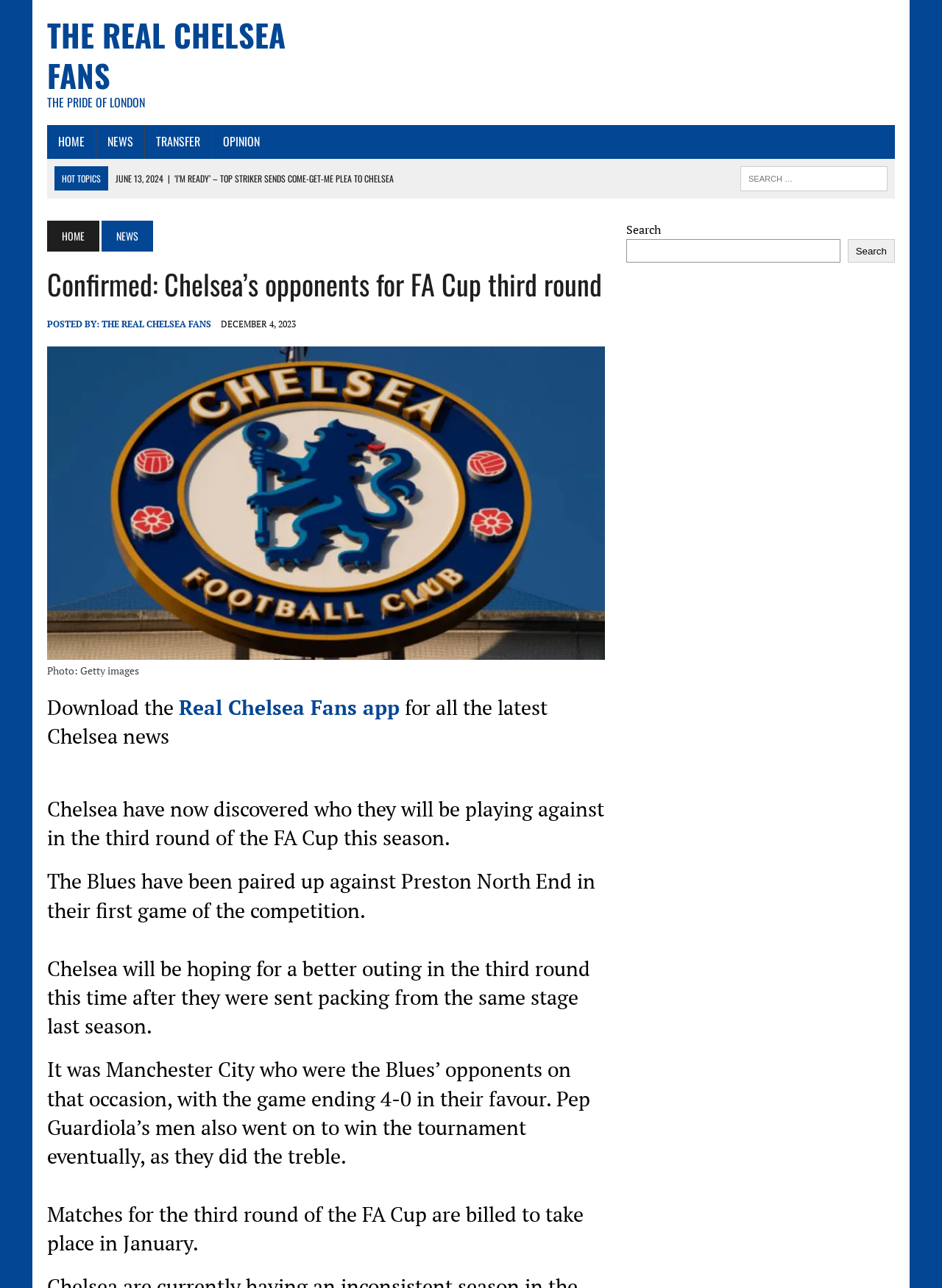Please locate the bounding box coordinates for the element that should be clicked to achieve the following instruction: "View transfer news". Ensure the coordinates are given as four float numbers between 0 and 1, i.e., [left, top, right, bottom].

[0.154, 0.097, 0.224, 0.123]